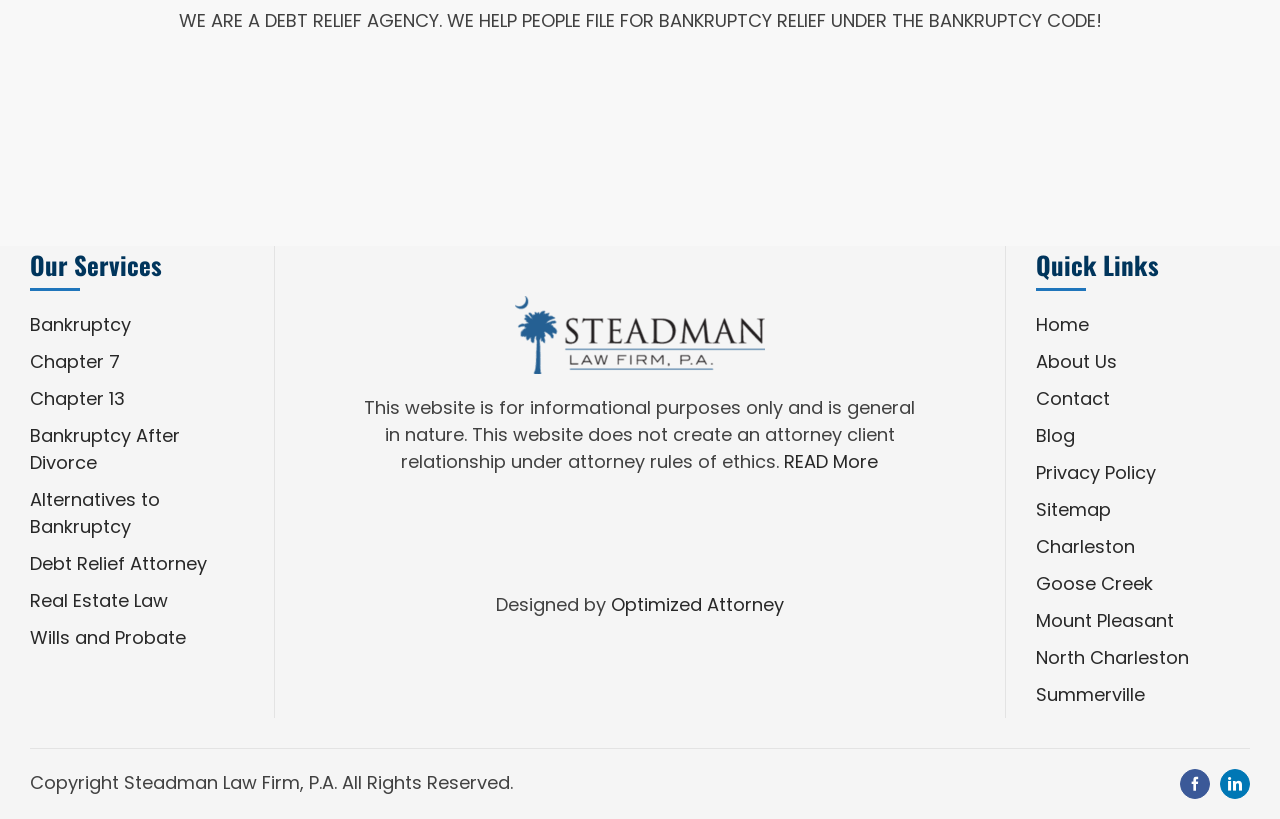Provide the bounding box coordinates for the area that should be clicked to complete the instruction: "View Maize Processing".

None